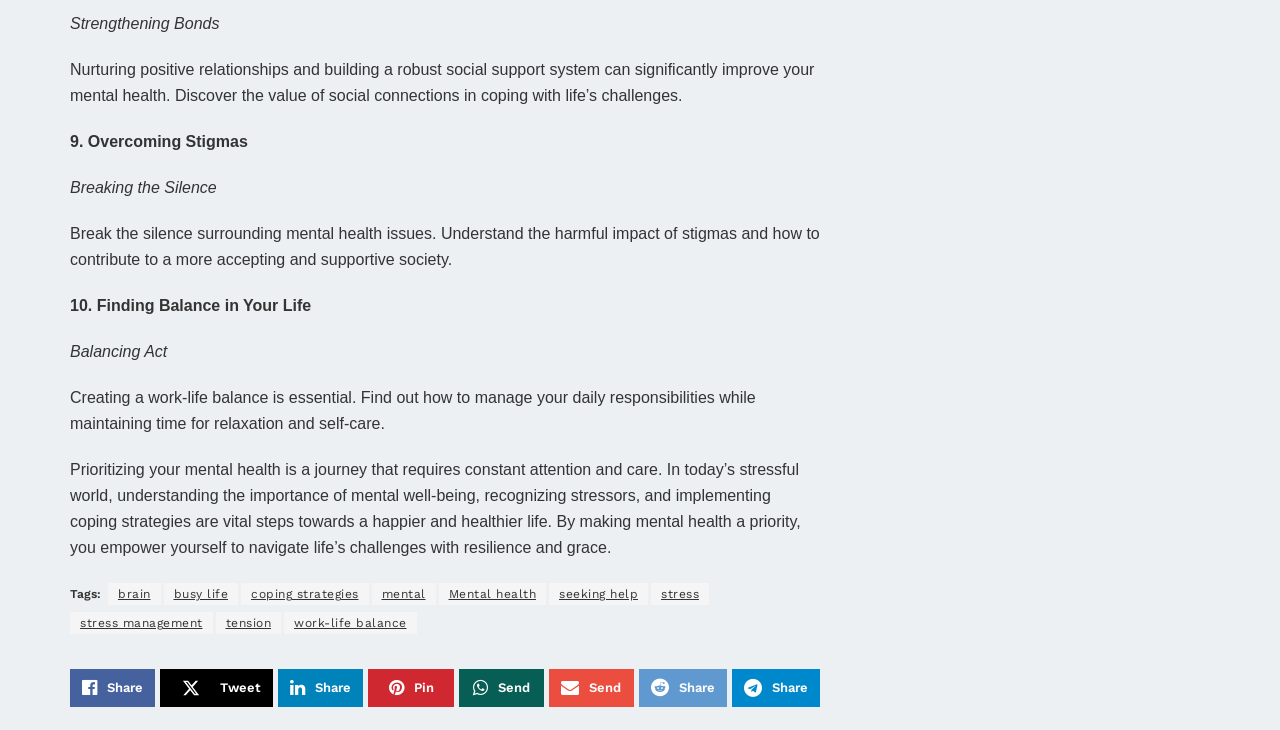Using the webpage screenshot, locate the HTML element that fits the following description and provide its bounding box: "coping strategies".

[0.188, 0.799, 0.288, 0.829]